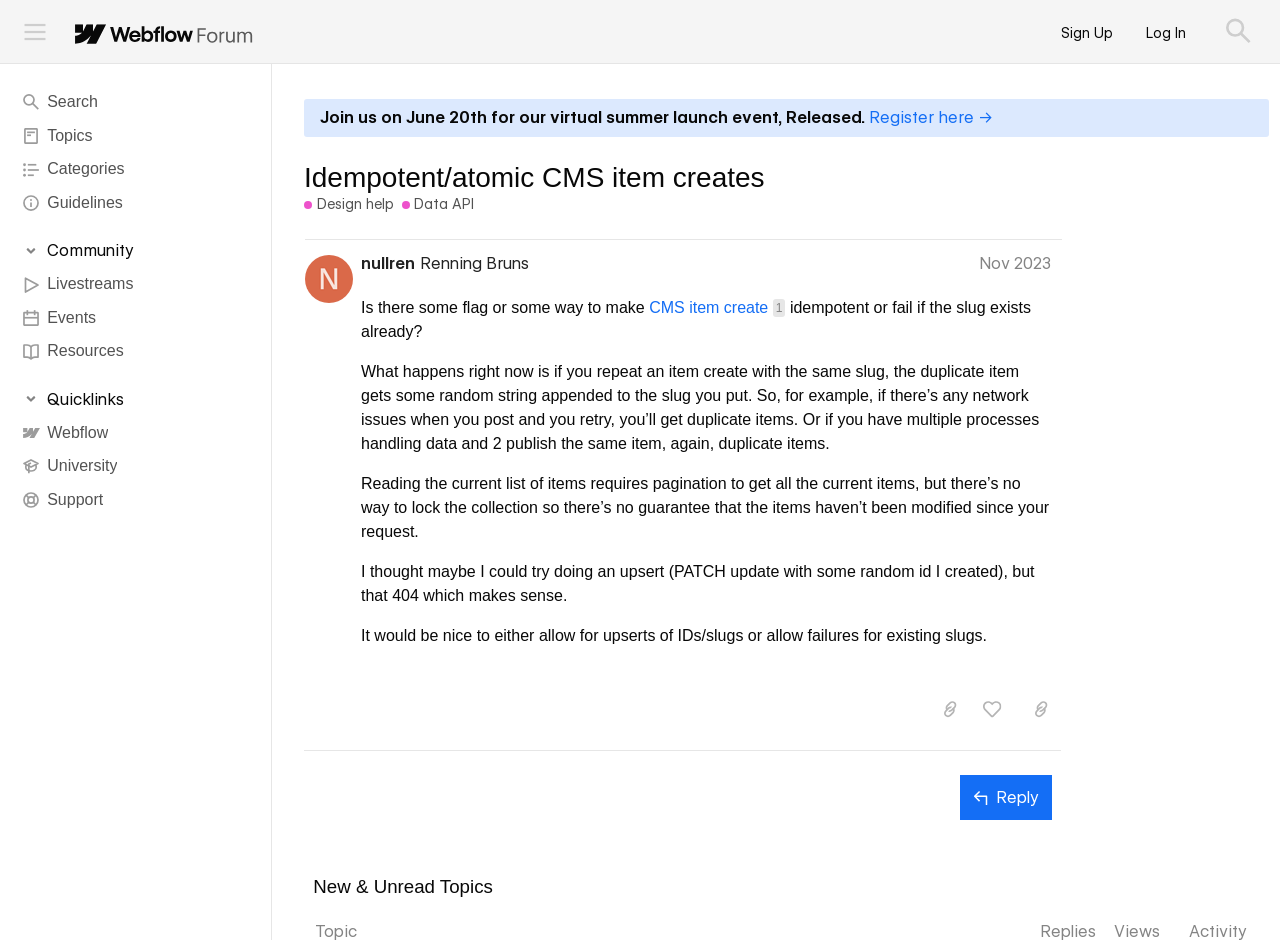Can you find the bounding box coordinates for the element to click on to achieve the instruction: "Click on the 'Sign Up' button"?

[0.819, 0.013, 0.879, 0.058]